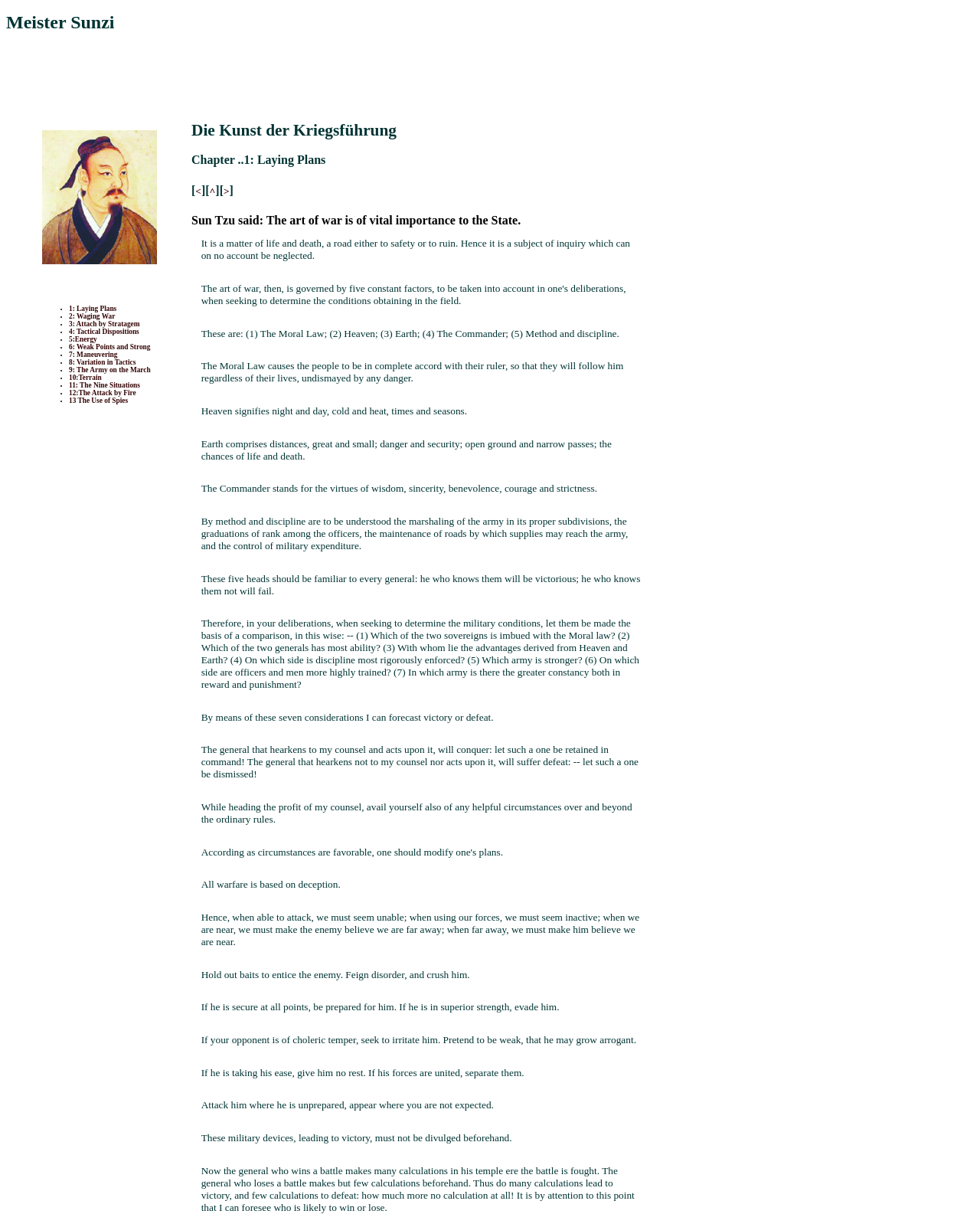Please answer the following query using a single word or phrase: 
What are the five heads that a general should be familiar with?

Moral Law, Heaven, Earth, Commander, Method and discipline